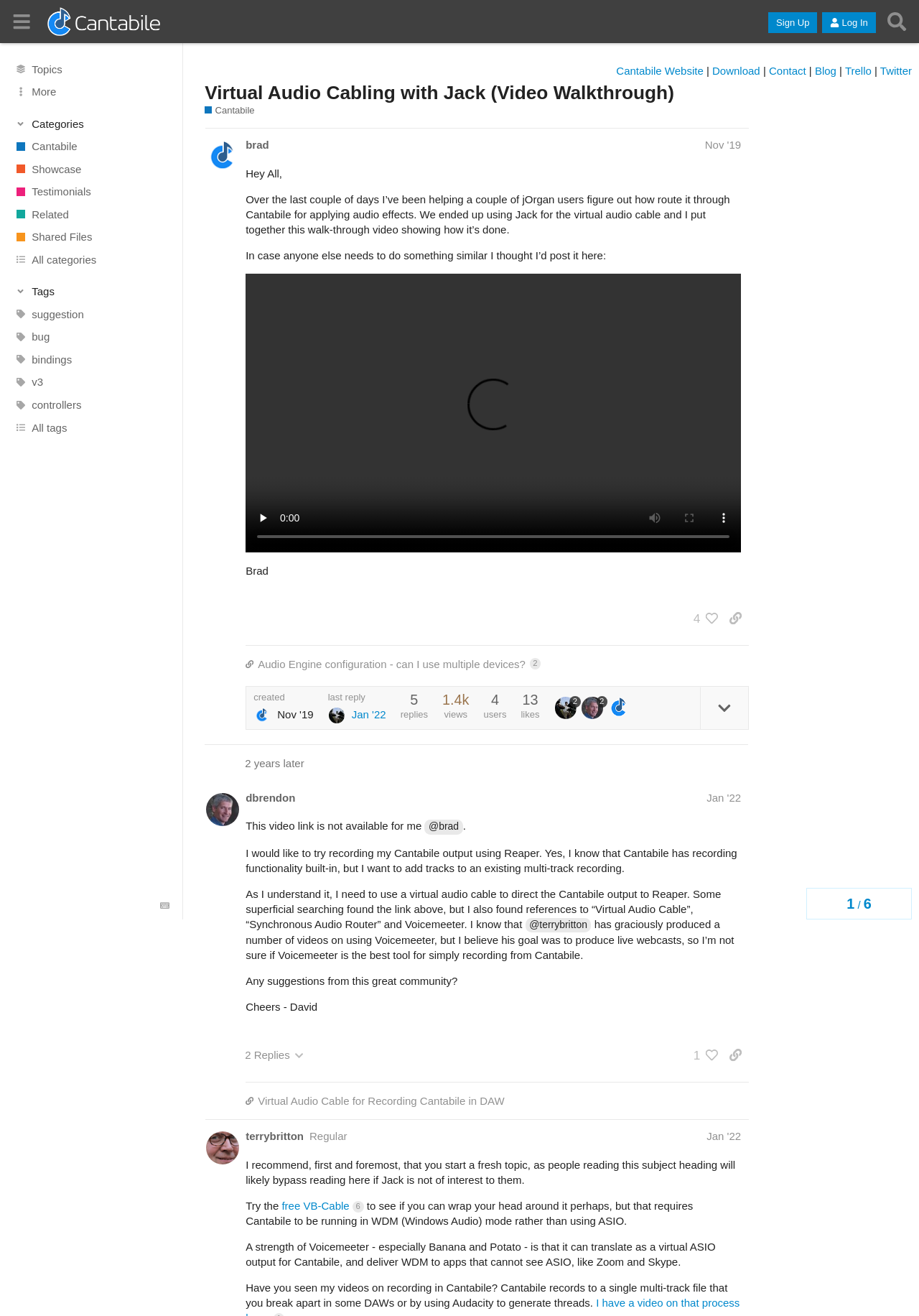What is the topic of the discussion? Observe the screenshot and provide a one-word or short phrase answer.

Virtual Audio Cabling with Jack